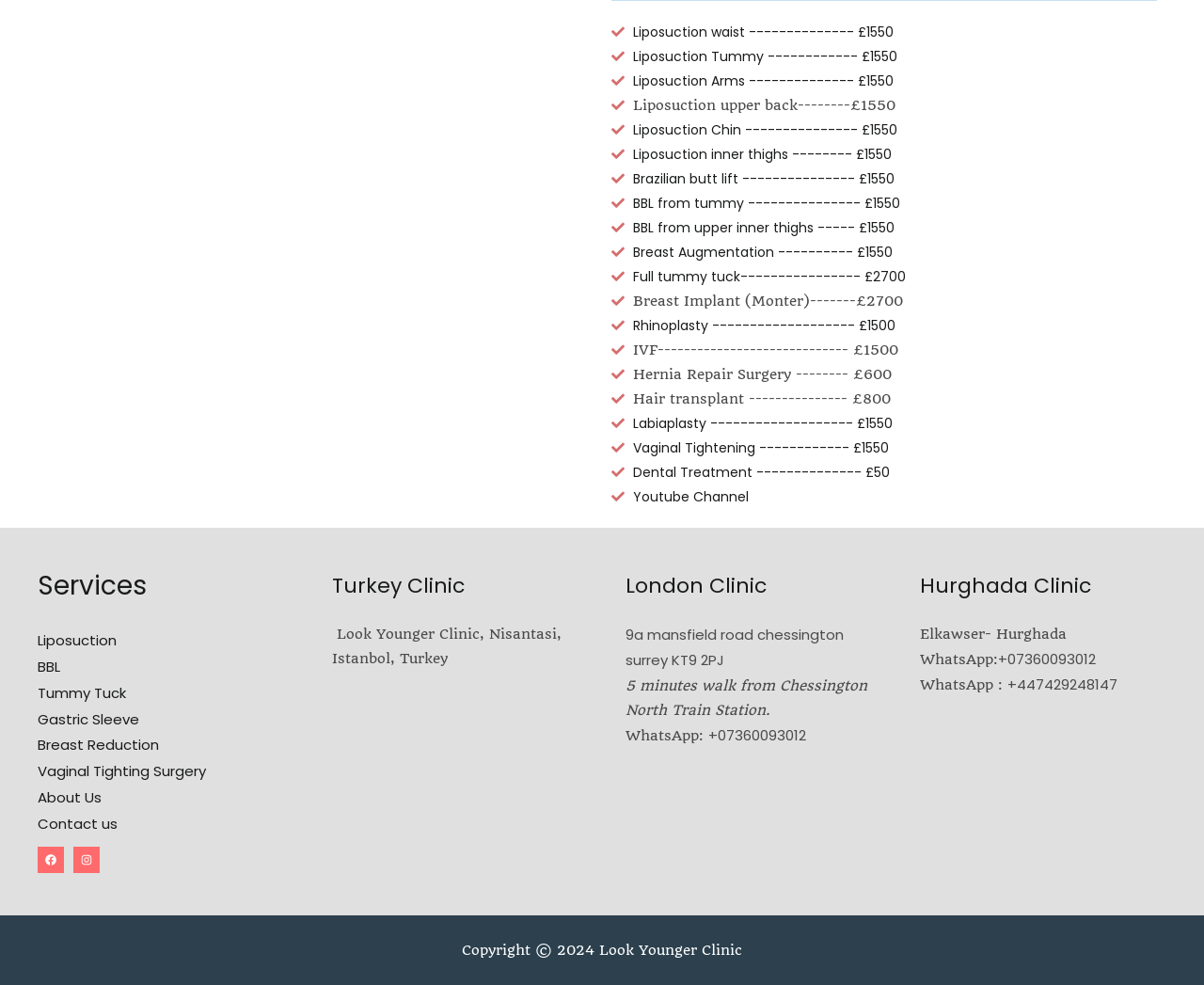Bounding box coordinates should be in the format (top-left x, top-left y, bottom-right x, bottom-right y) and all values should be floating point numbers between 0 and 1. Determine the bounding box coordinate for the UI element described as: Gastric Sleeve

[0.031, 0.72, 0.116, 0.74]